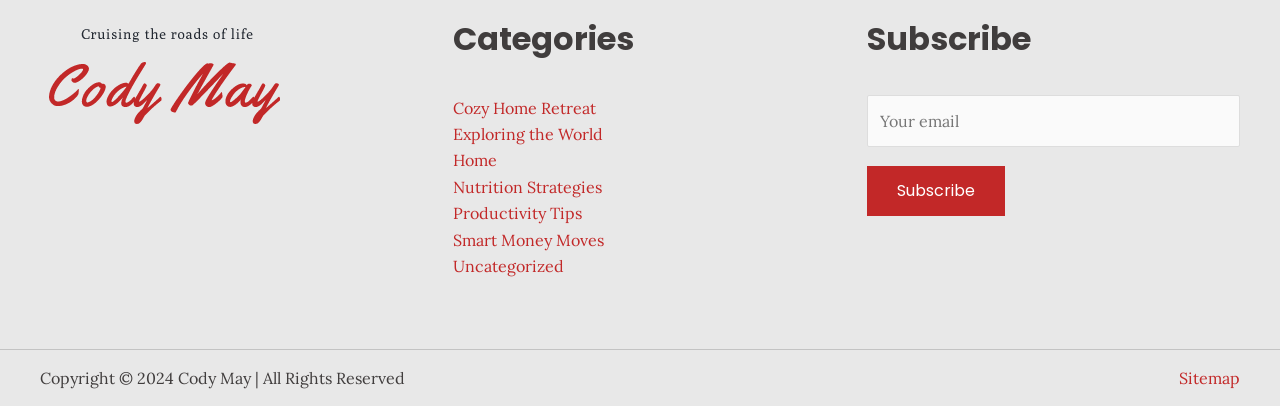From the webpage screenshot, identify the region described by Cozy Home Retreat. Provide the bounding box coordinates as (top-left x, top-left y, bottom-right x, bottom-right y), with each value being a floating point number between 0 and 1.

[0.354, 0.241, 0.466, 0.29]